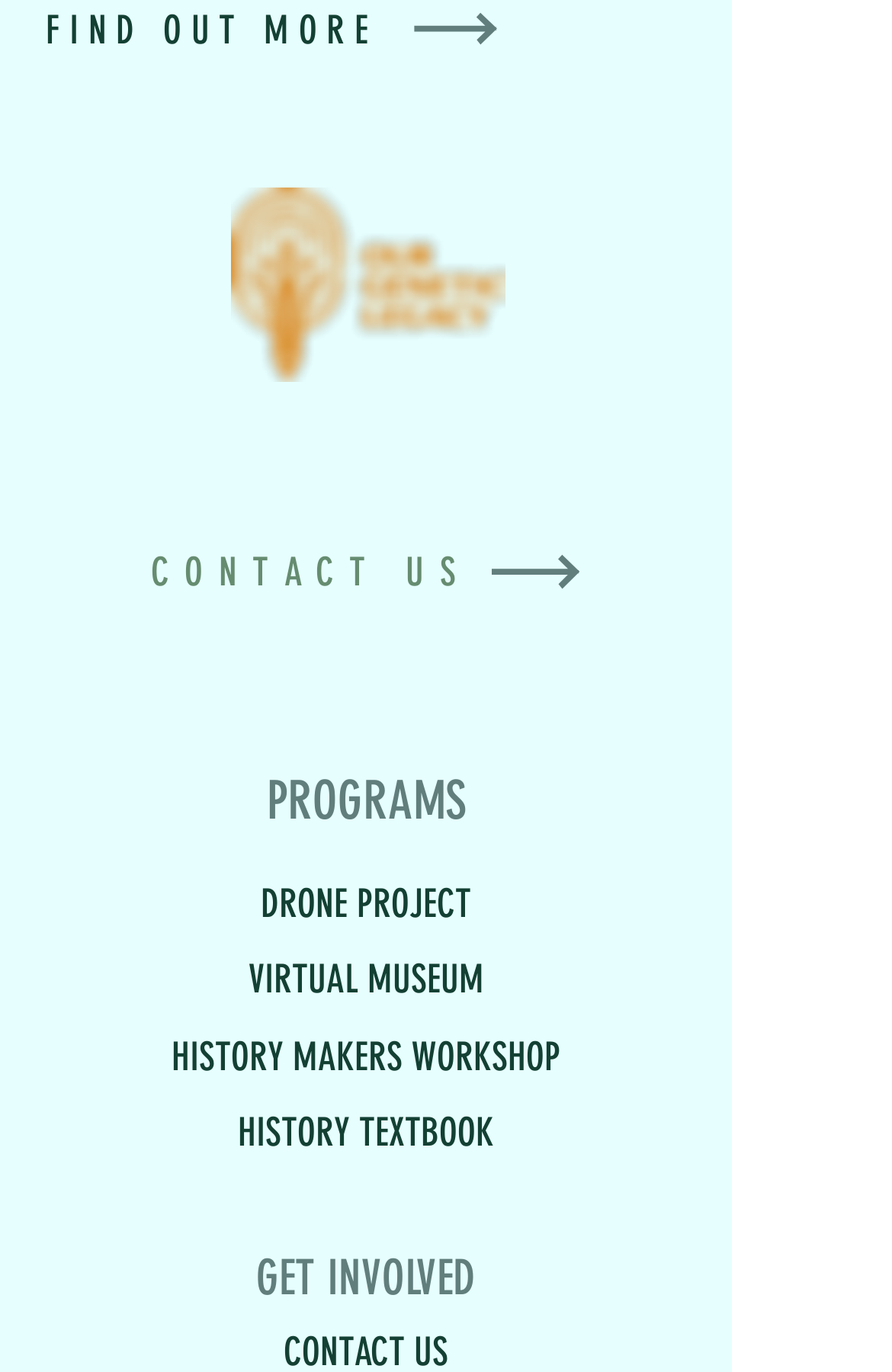How many social media links are there?
Answer the question with a thorough and detailed explanation.

I examined the list element with the description 'Social Bar' and found three link elements inside it, which are 'Instagram', 'Facebook', and 'LinkedIn'.